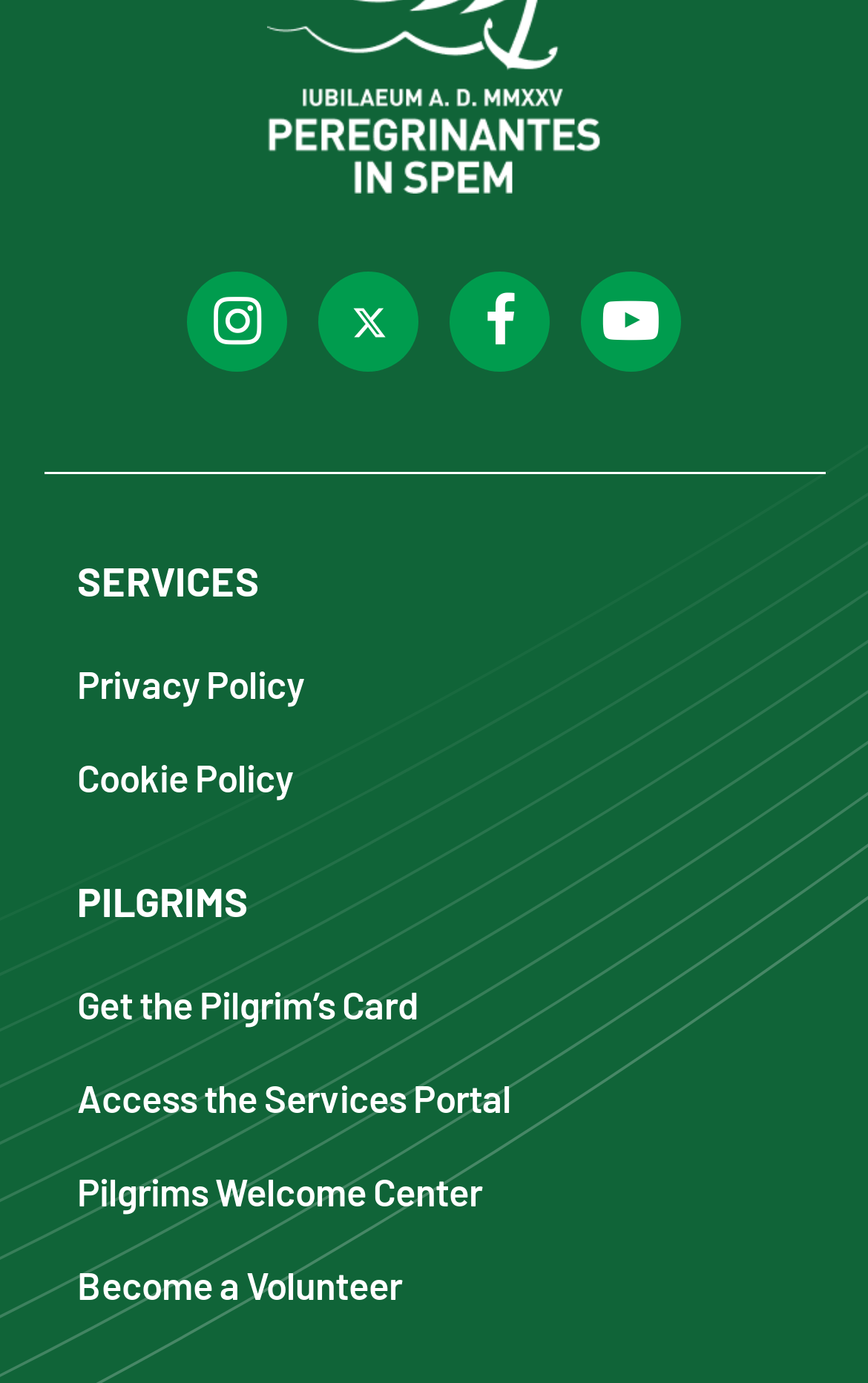Locate the bounding box of the UI element defined by this description: "Terms of use". The coordinates should be given as four float numbers between 0 and 1, formatted as [left, top, right, bottom].

None